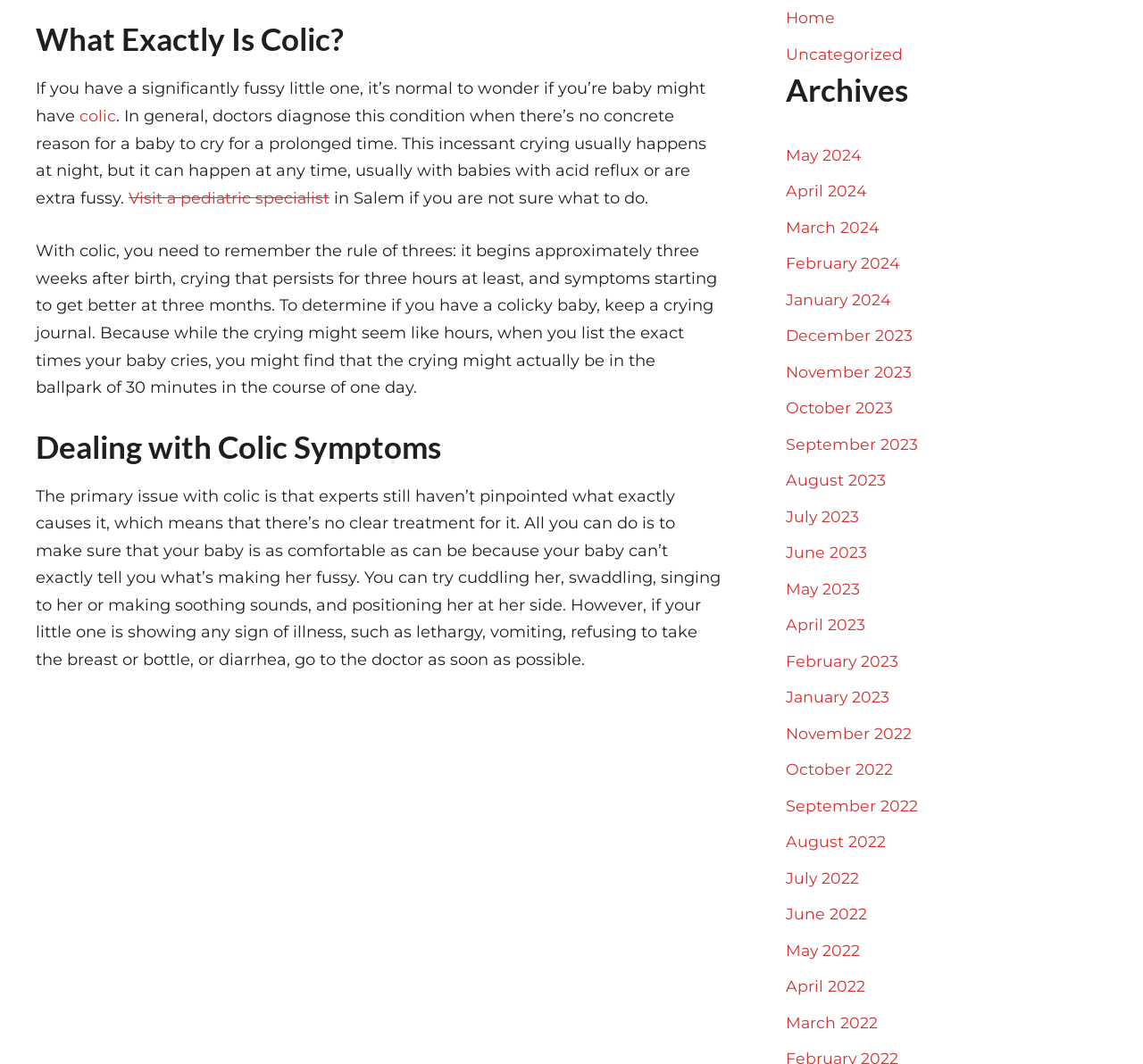Please specify the bounding box coordinates for the clickable region that will help you carry out the instruction: "Read about dealing with colic symptoms".

[0.031, 0.401, 0.633, 0.437]